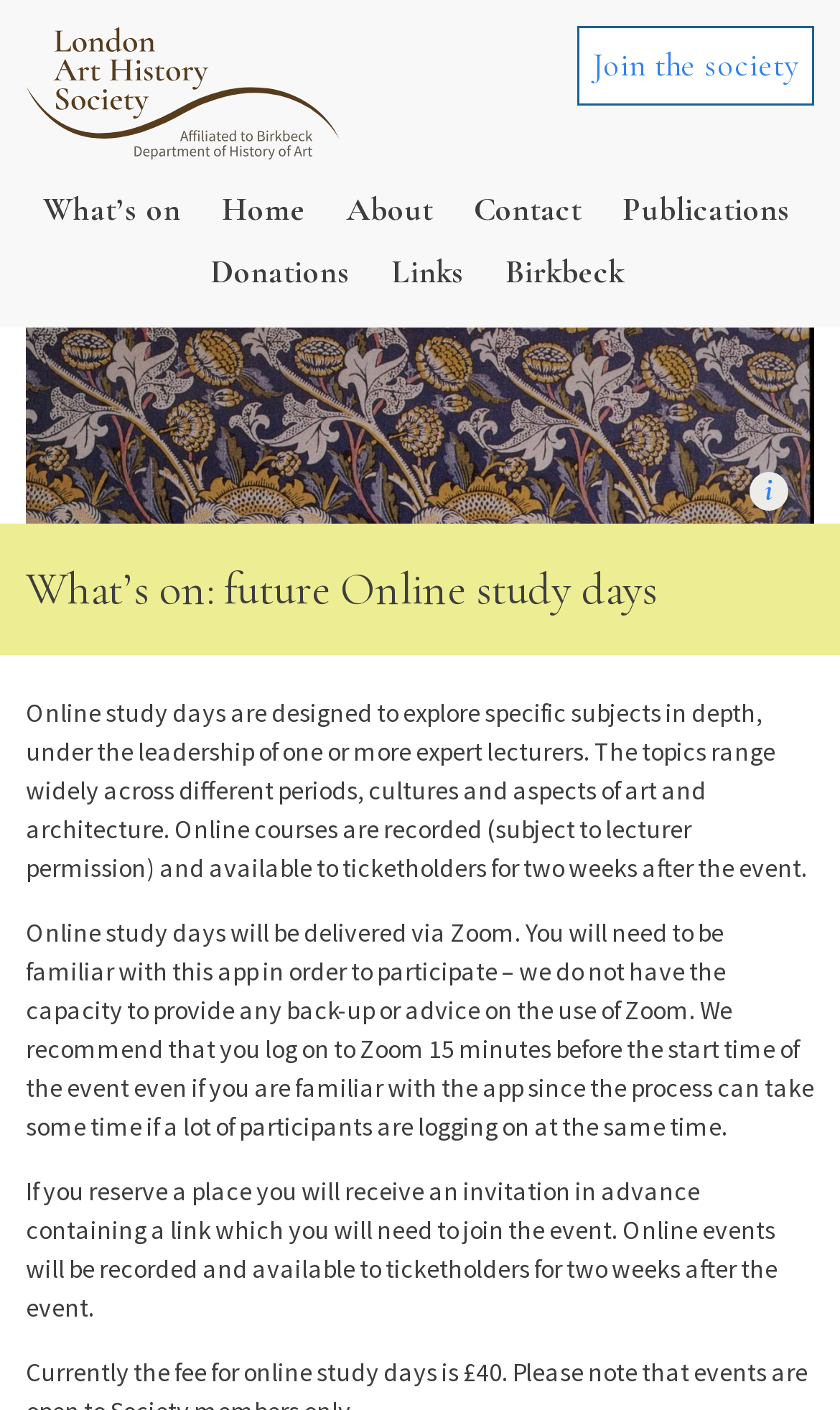Determine the coordinates of the bounding box that should be clicked to complete the instruction: "Click on What’s on". The coordinates should be represented by four float numbers between 0 and 1: [left, top, right, bottom].

[0.036, 0.127, 0.231, 0.171]